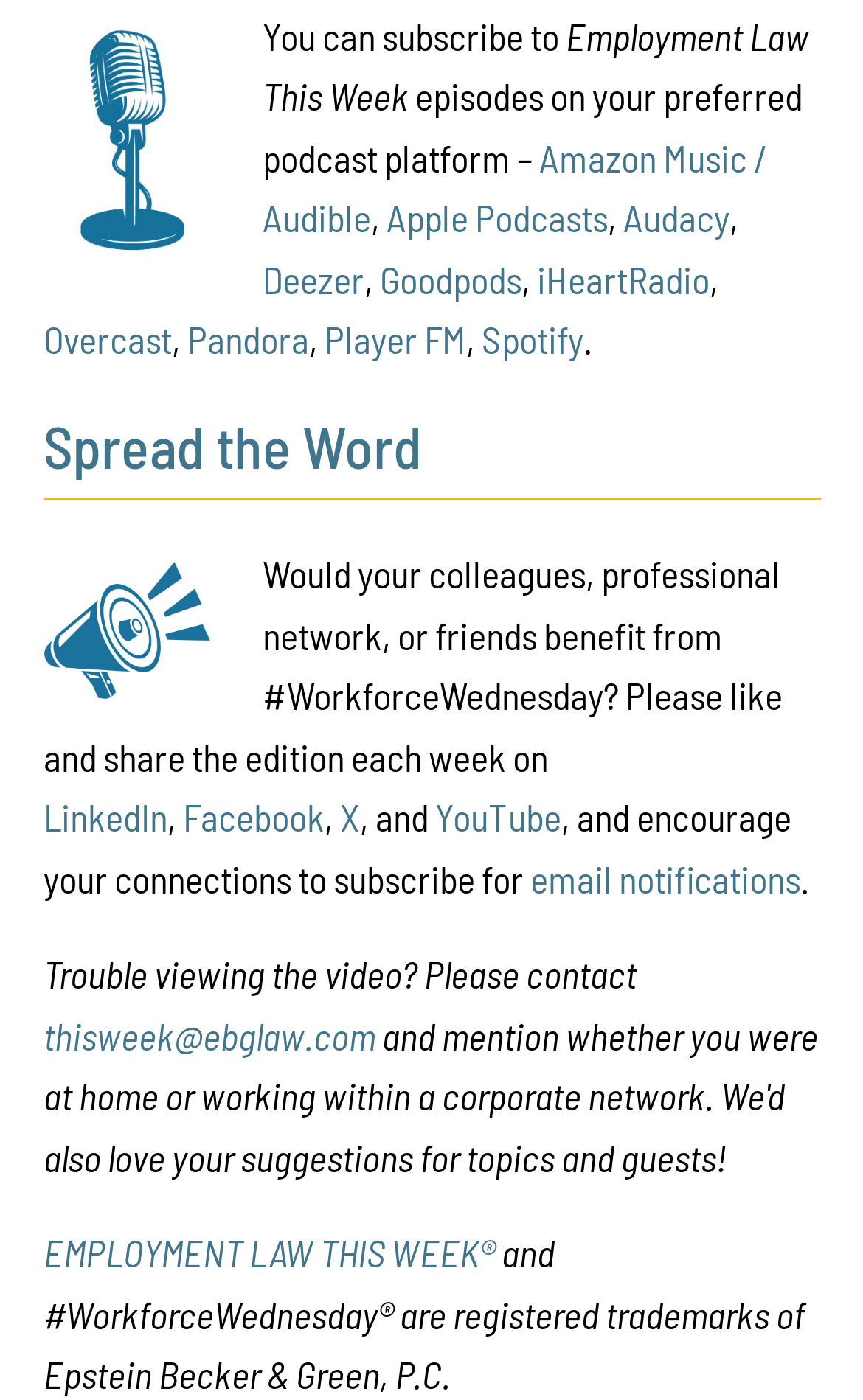Locate the bounding box coordinates of the clickable area needed to fulfill the instruction: "Subscribe to Employment Law This Week on Amazon Music / Audible".

[0.305, 0.096, 0.889, 0.171]